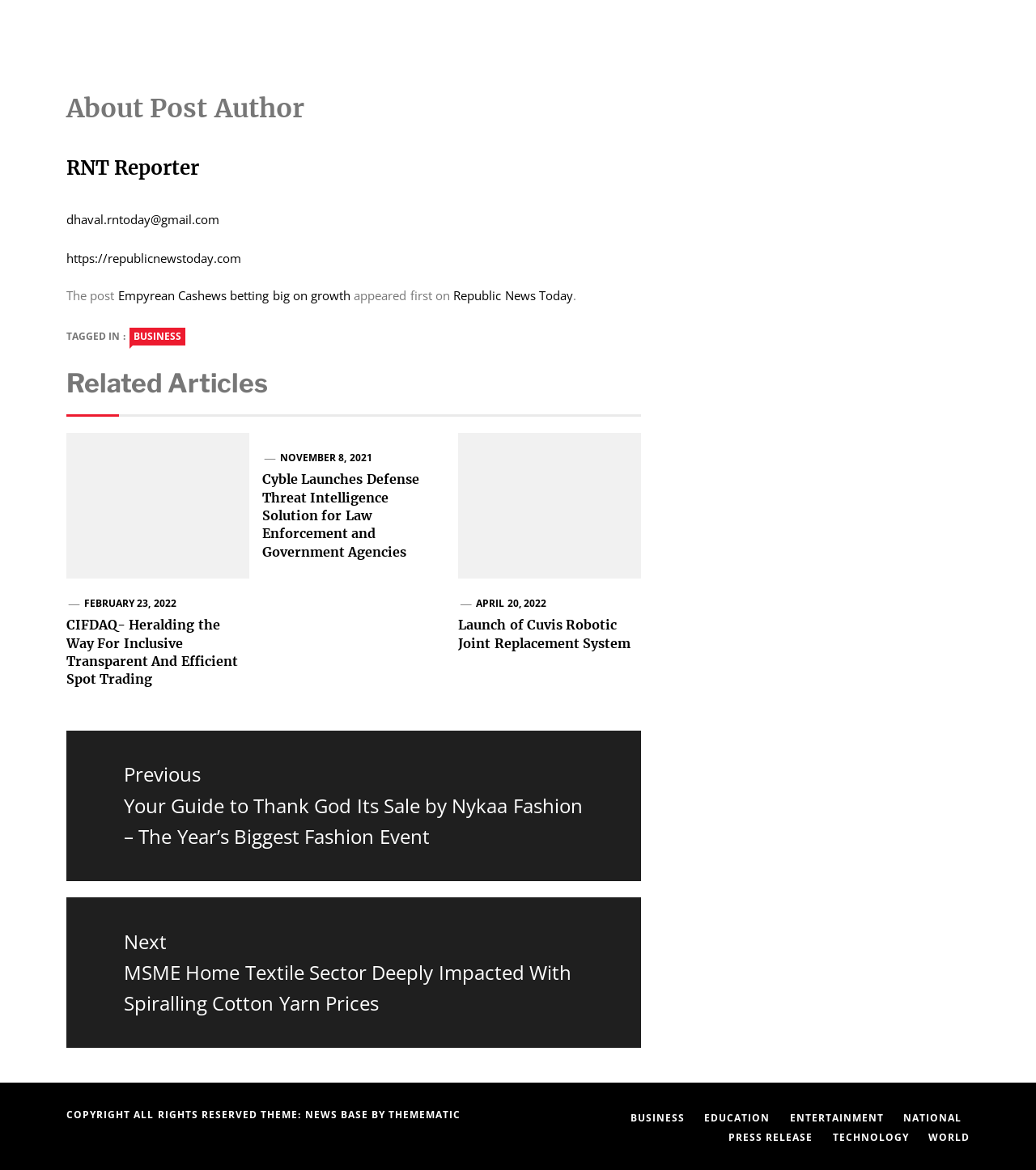Answer the question in a single word or phrase:
What is the date of the related article 'CIFDAQ- Heralding the Way For Inclusive Transparent And Efficient Spot Trading'?

FEBRUARY 23, 2022